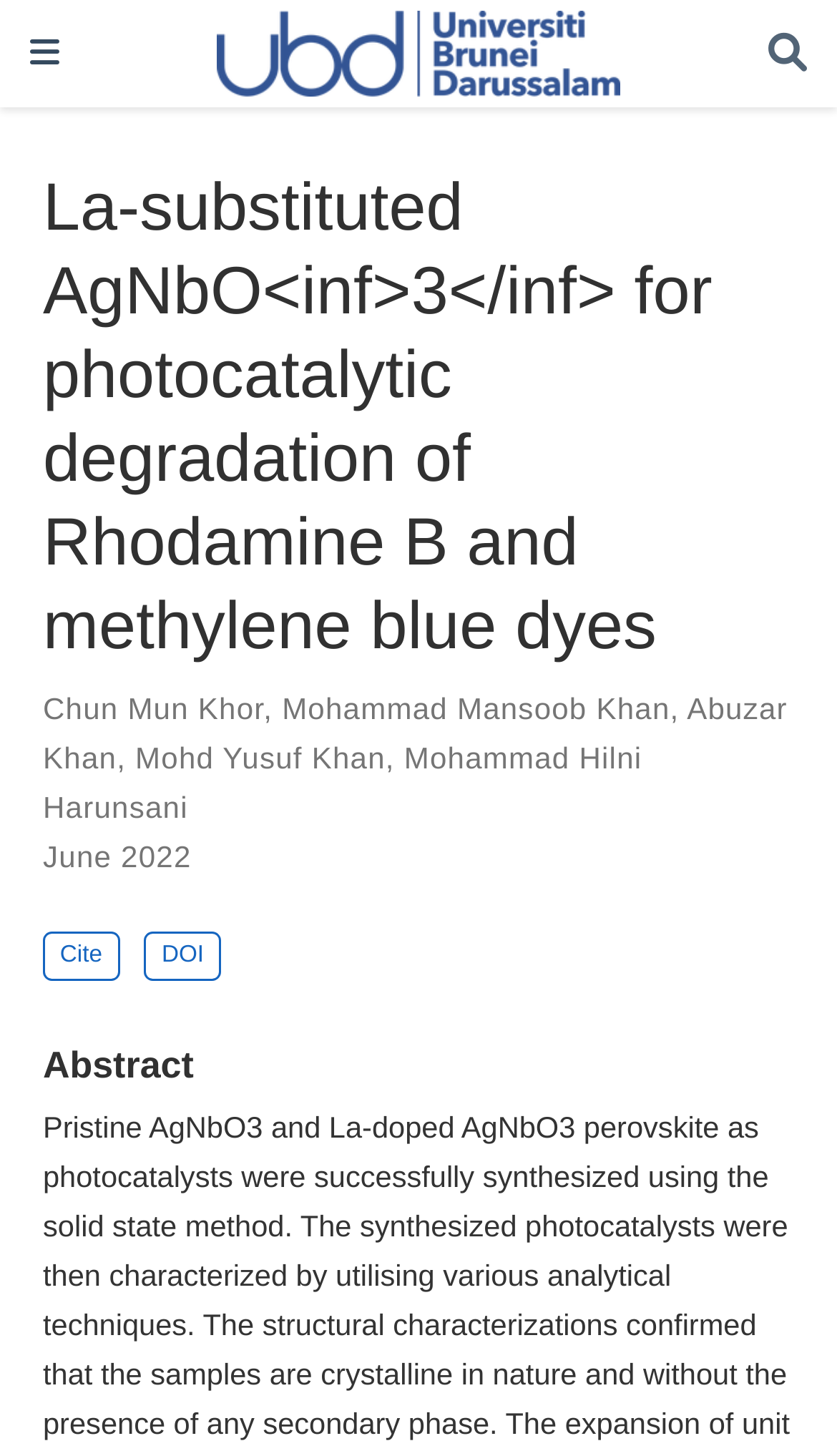Kindly determine the bounding box coordinates of the area that needs to be clicked to fulfill this instruction: "View abstract".

[0.051, 0.716, 0.949, 0.748]